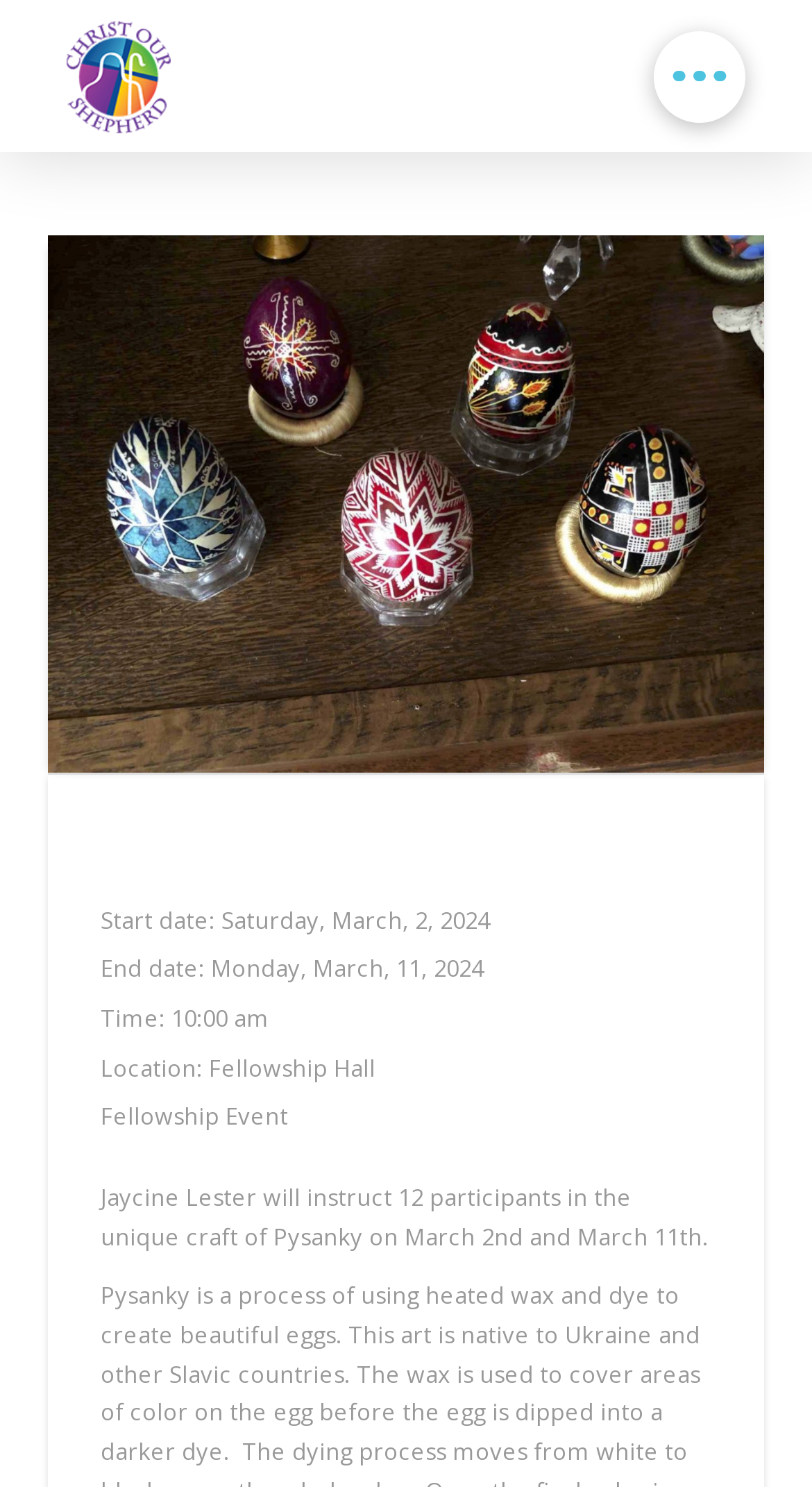Please give a one-word or short phrase response to the following question: 
What is the instructor's name?

Jaycine Lester